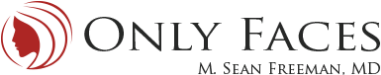Describe every aspect of the image in depth.

The image features a logo for "Only Faces," a facial plastic surgery center associated with Dr. M. Sean Freeman. The design includes a stylized profile of a face, set against a vibrant red emblem that evokes a sense of beauty and artistry. The text beside the logo reads "M. Sean Freeman, MD," highlighting his professional affiliation. This logo represents a brand focused on specialized facial cosmetic procedures, emphasizing Dr. Freeman's expertise in enhancing individual features while maintaining aesthetic harmony.